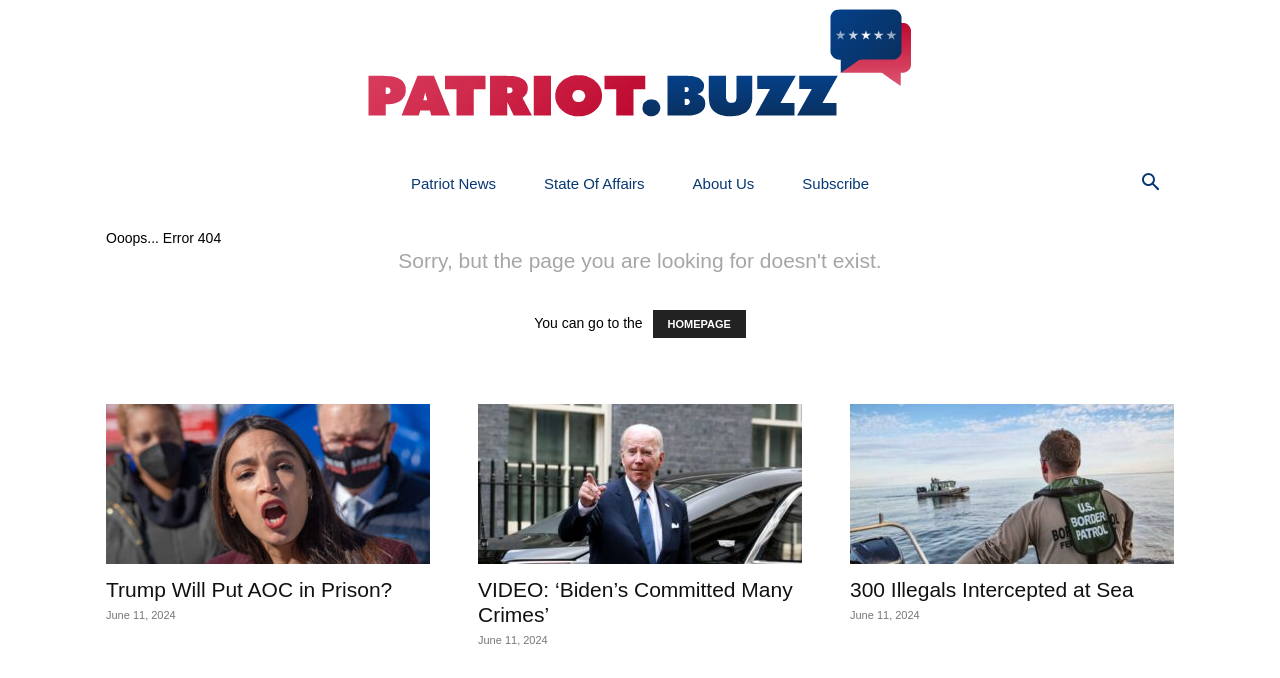Please locate the bounding box coordinates of the region I need to click to follow this instruction: "visit the HOMEPAGE".

[0.51, 0.457, 0.583, 0.499]